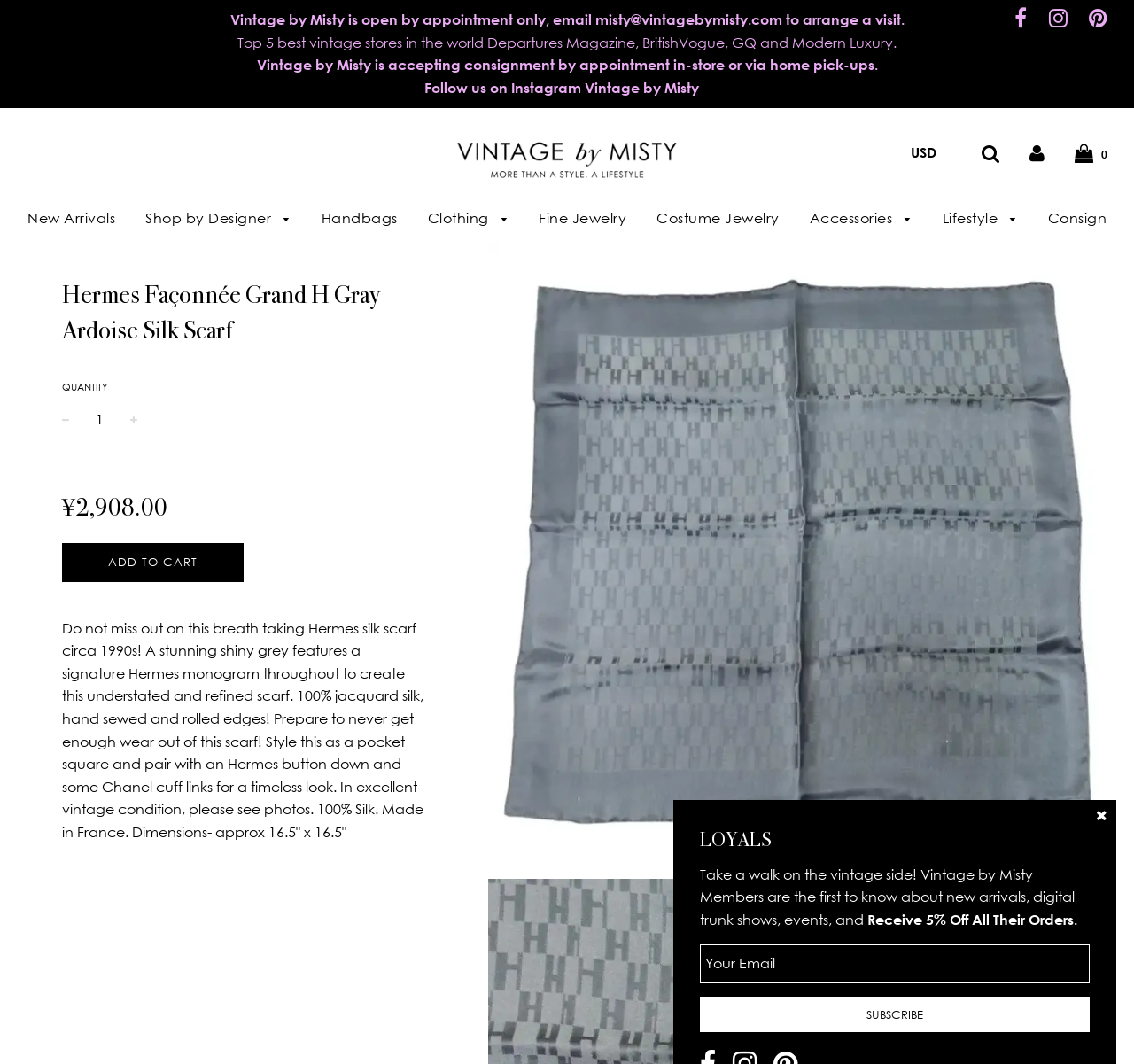Identify the bounding box coordinates of the specific part of the webpage to click to complete this instruction: "Enter quantity".

[0.055, 0.38, 0.121, 0.409]